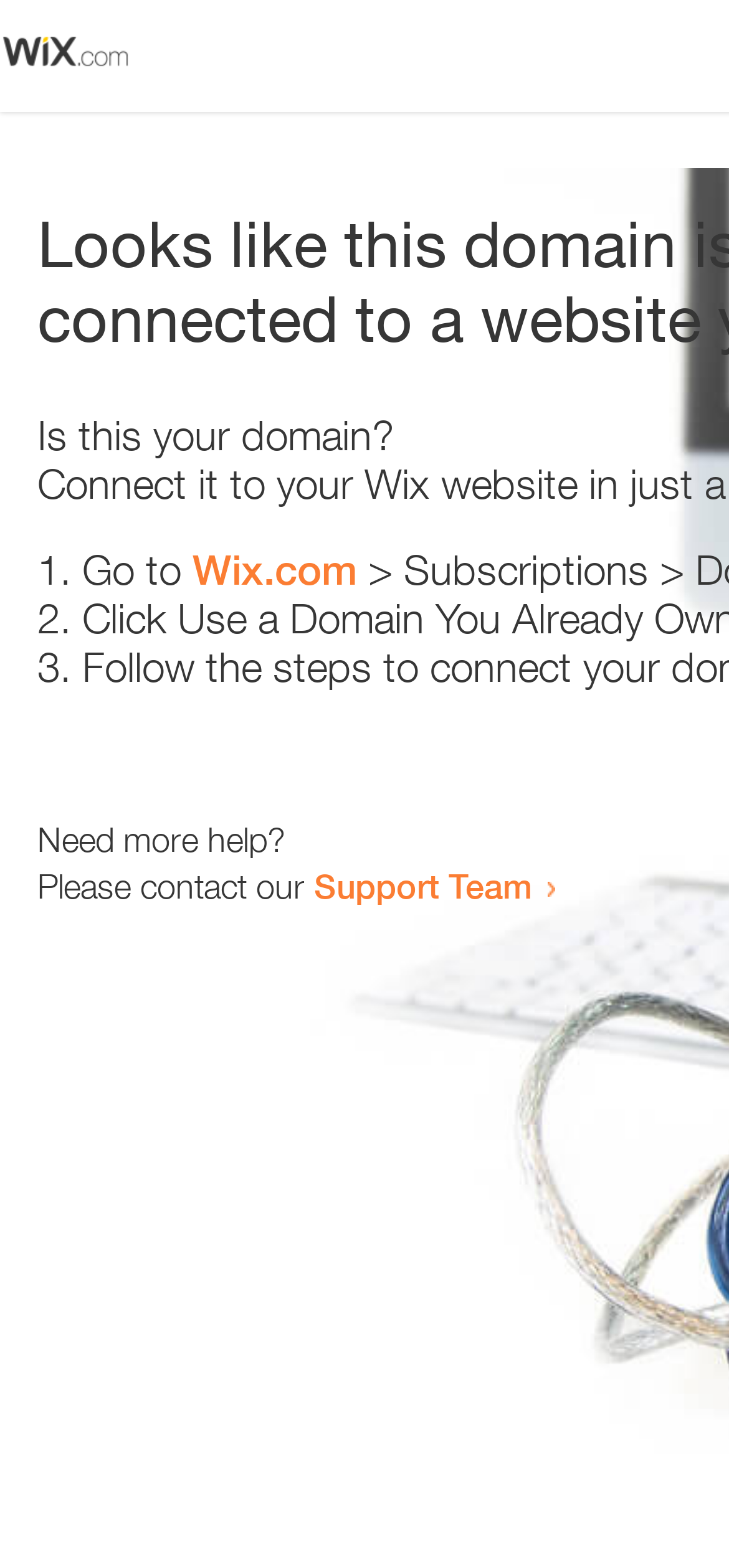How many steps are provided to resolve the issue?
Give a thorough and detailed response to the question.

The webpage contains a list with three list markers '1.', '2.', and '3.' which suggests that there are three steps provided to resolve the issue.